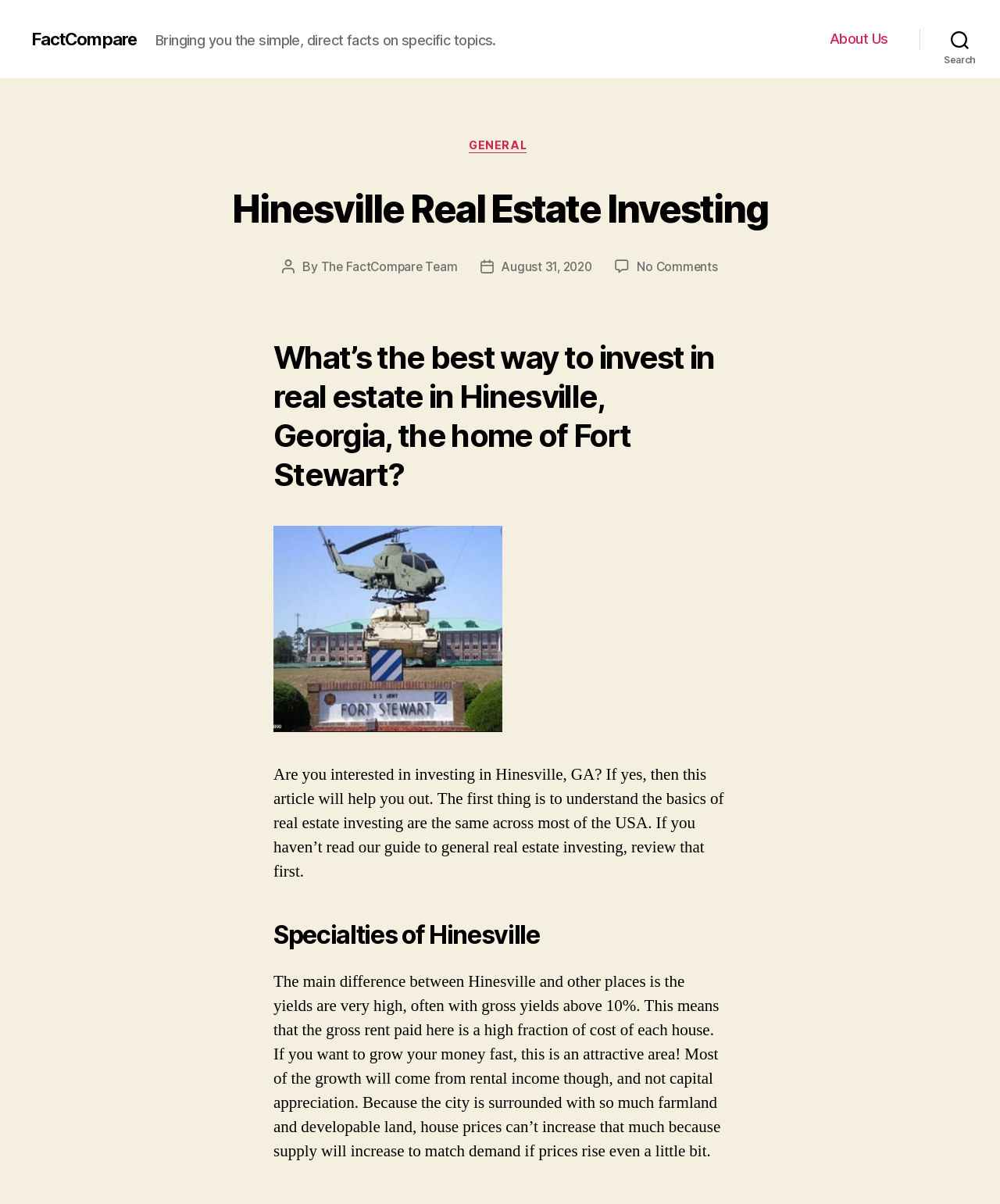Answer the question with a brief word or phrase:
What is the primary source of growth in Hinesville real estate?

Rental income